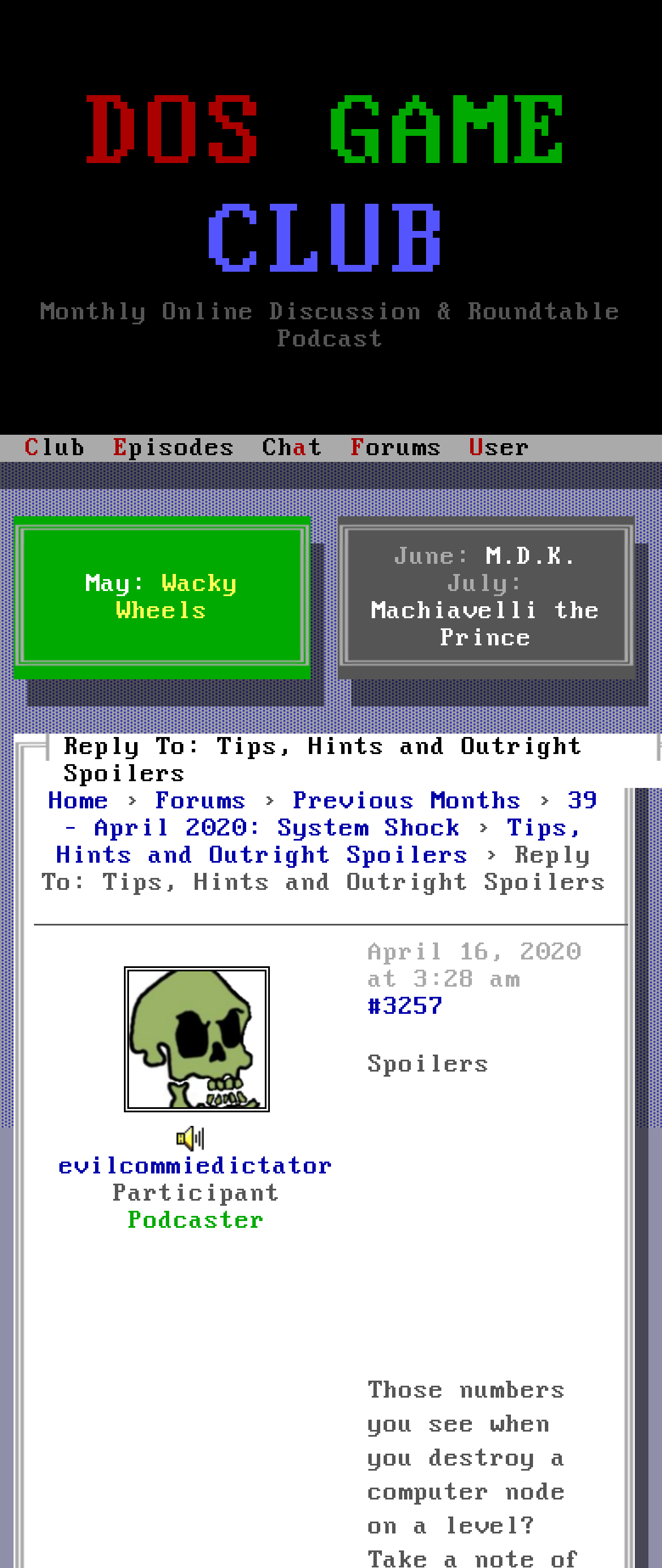Find the bounding box coordinates of the clickable area that will achieve the following instruction: "Visit the forums".

[0.51, 0.277, 0.69, 0.295]